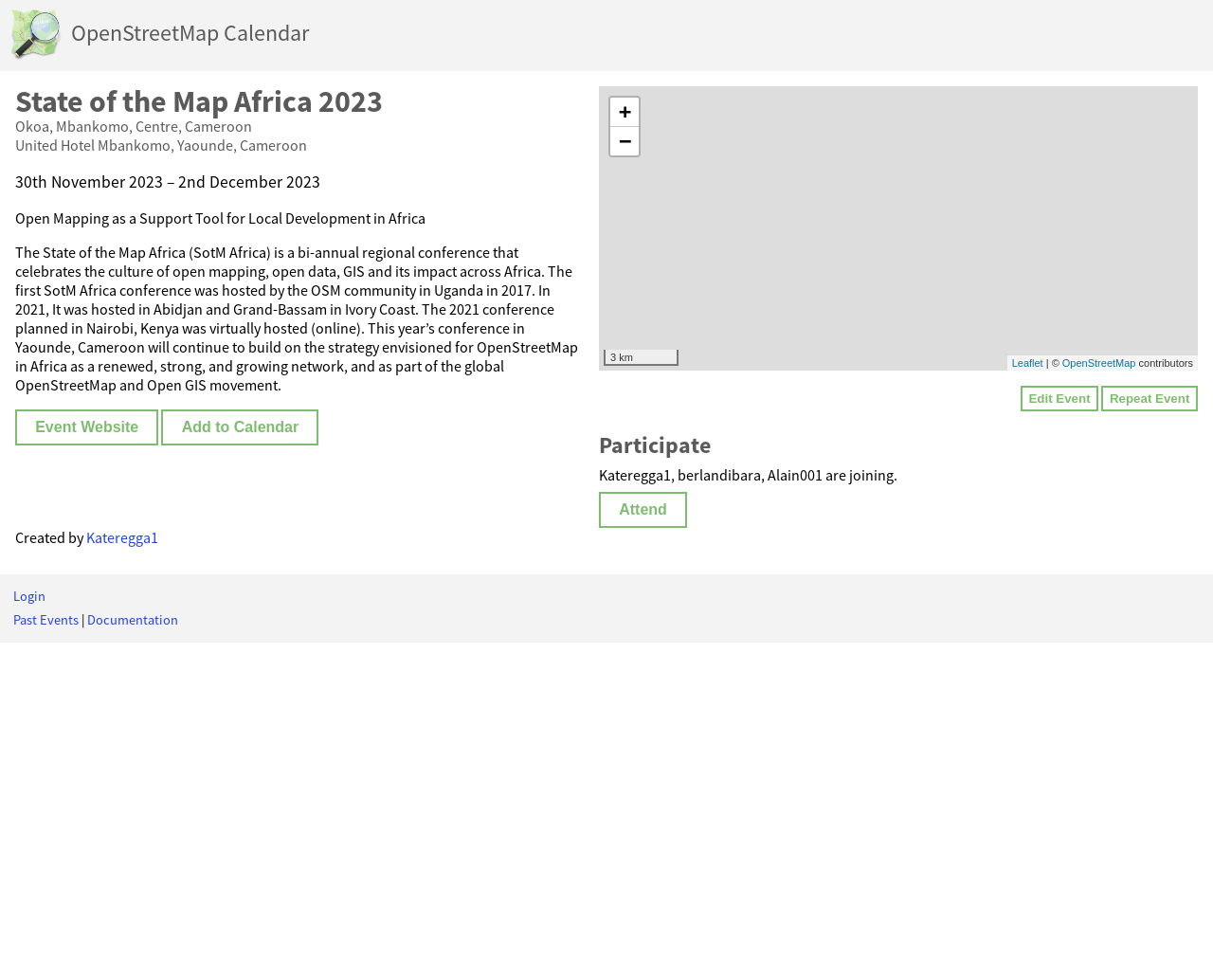Please identify the bounding box coordinates of the area I need to click to accomplish the following instruction: "Zoom in".

[0.503, 0.1, 0.527, 0.13]